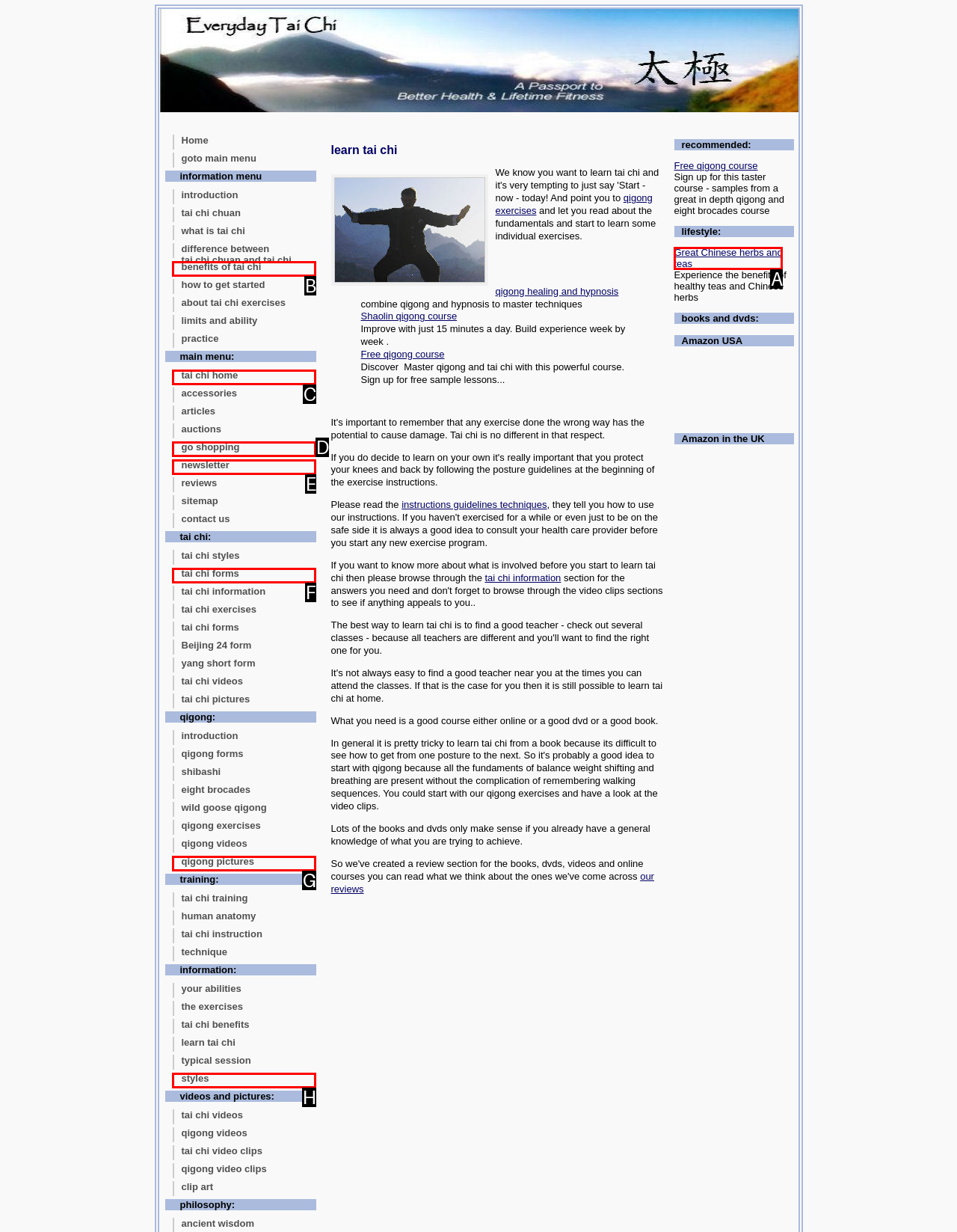Examine the description: Great Chinese herbs and teas and indicate the best matching option by providing its letter directly from the choices.

A